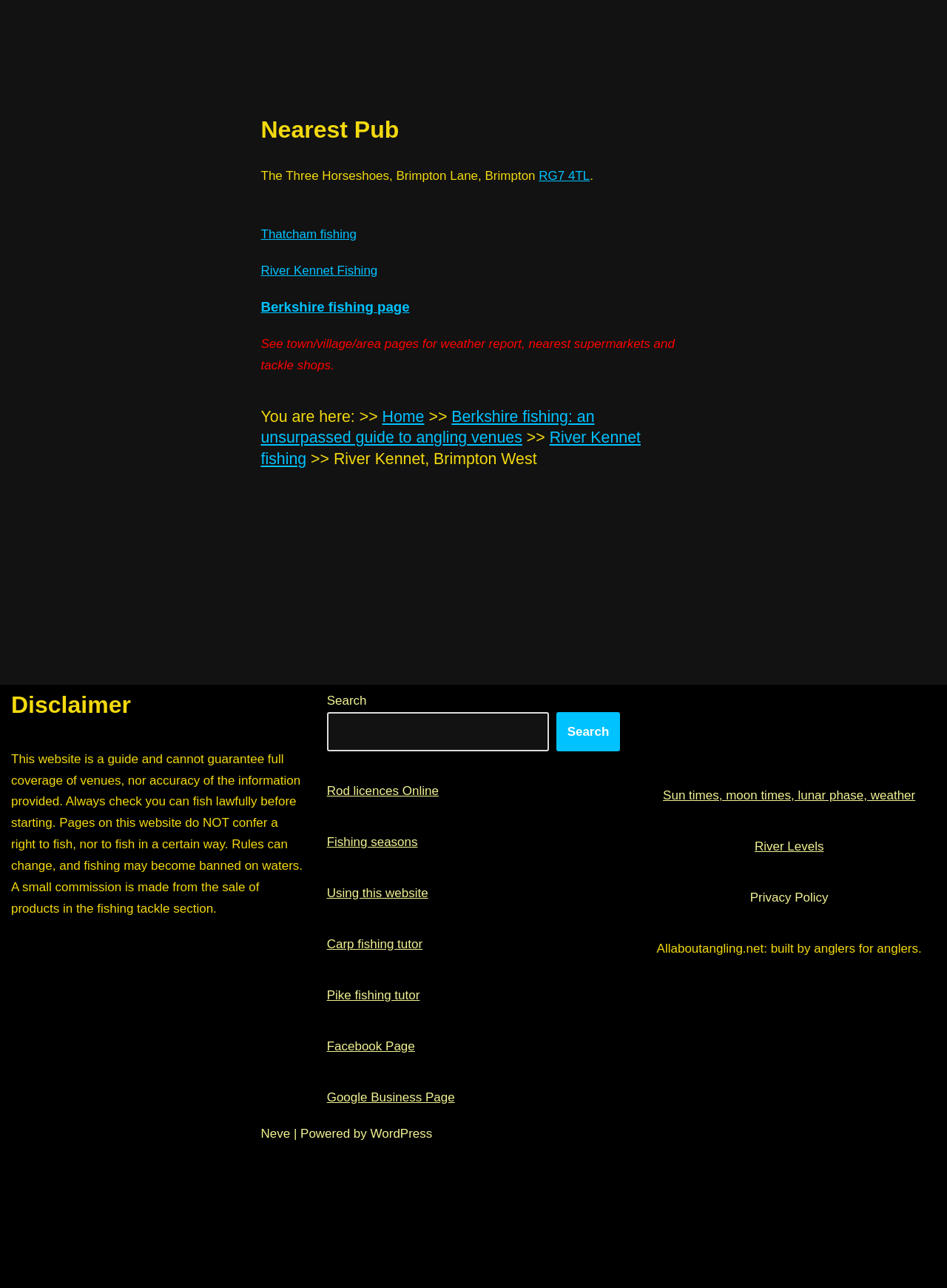Please find the bounding box coordinates of the element's region to be clicked to carry out this instruction: "Go to the Berkshire fishing page".

[0.275, 0.232, 0.433, 0.244]